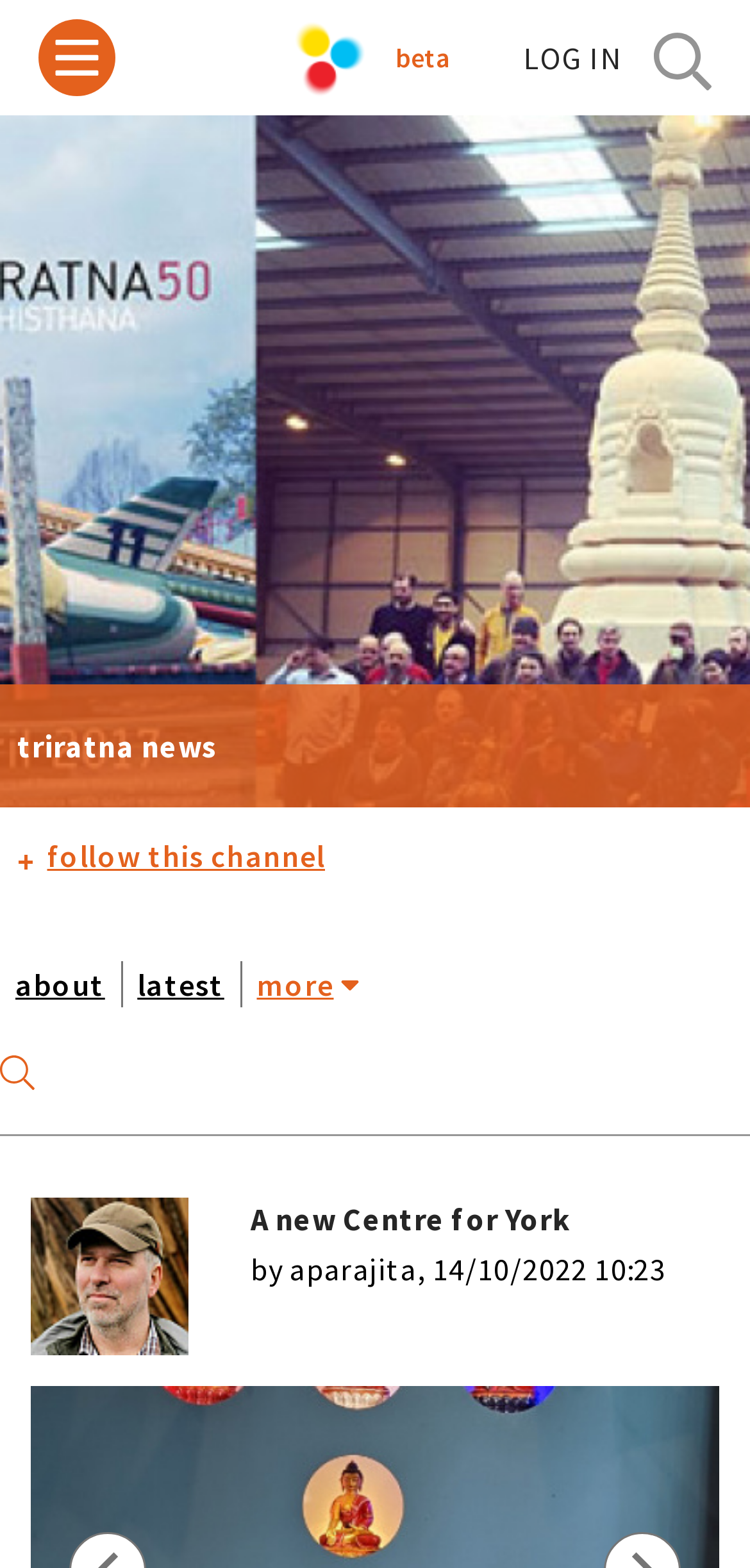Could you find the bounding box coordinates of the clickable area to complete this instruction: "Follow this channel"?

[0.0, 0.515, 0.485, 0.594]